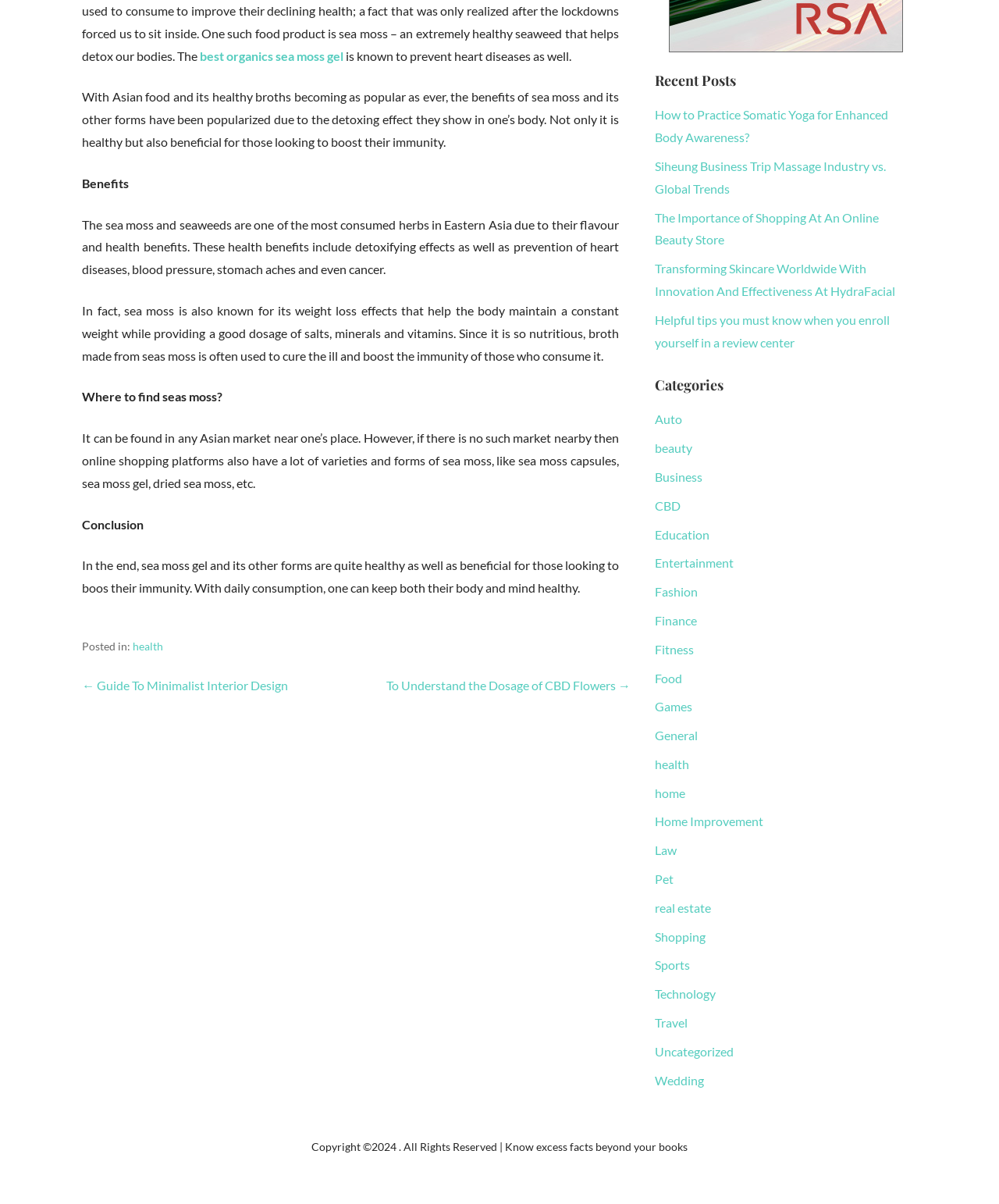What is the benefit of sea moss?
Look at the image and respond with a one-word or short-phrase answer.

Detoxifying effects